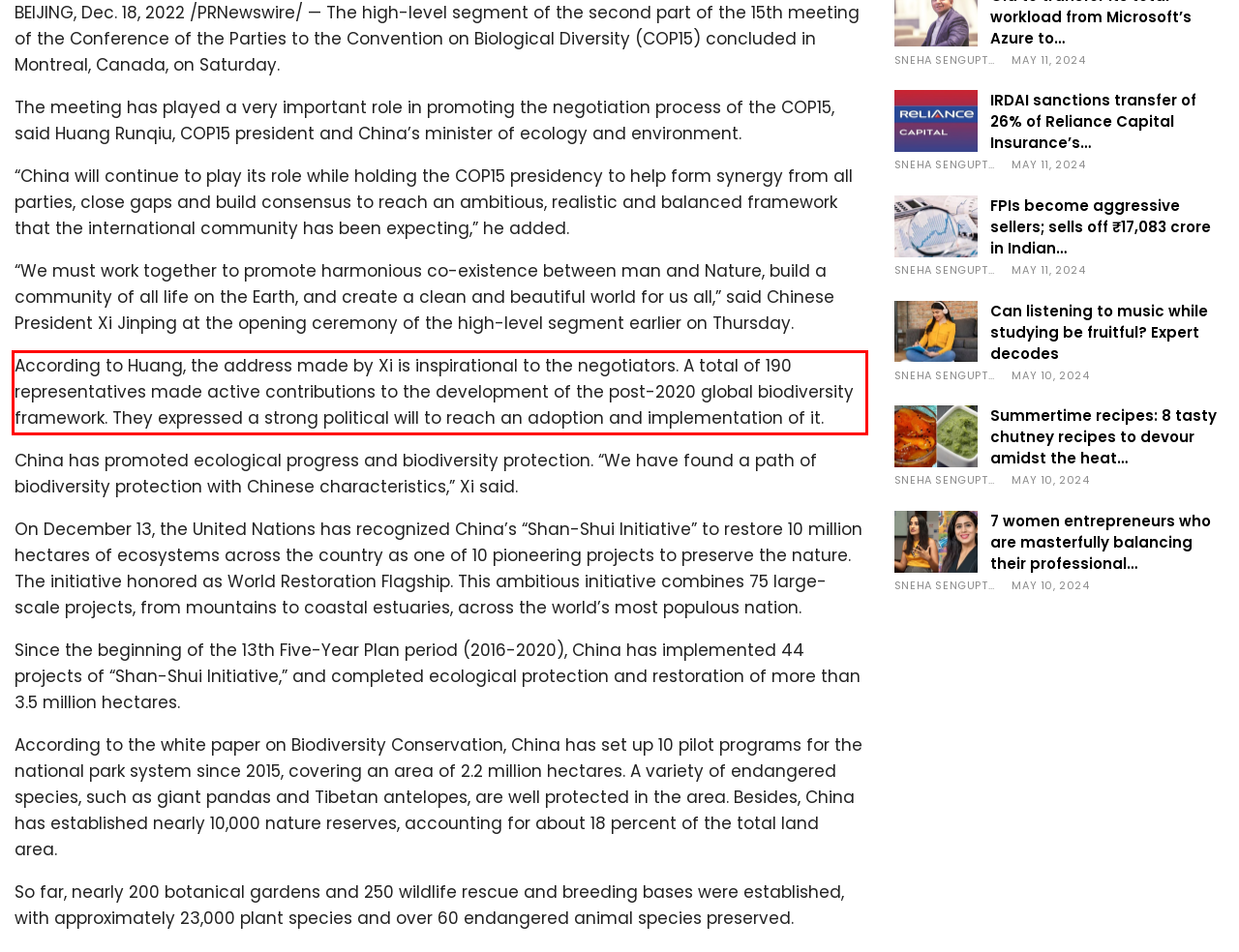Review the webpage screenshot provided, and perform OCR to extract the text from the red bounding box.

According to Huang, the address made by Xi is inspirational to the negotiators. A total of 190 representatives made active contributions to the development of the post-2020 global biodiversity framework. They expressed a strong political will to reach an adoption and implementation of it.